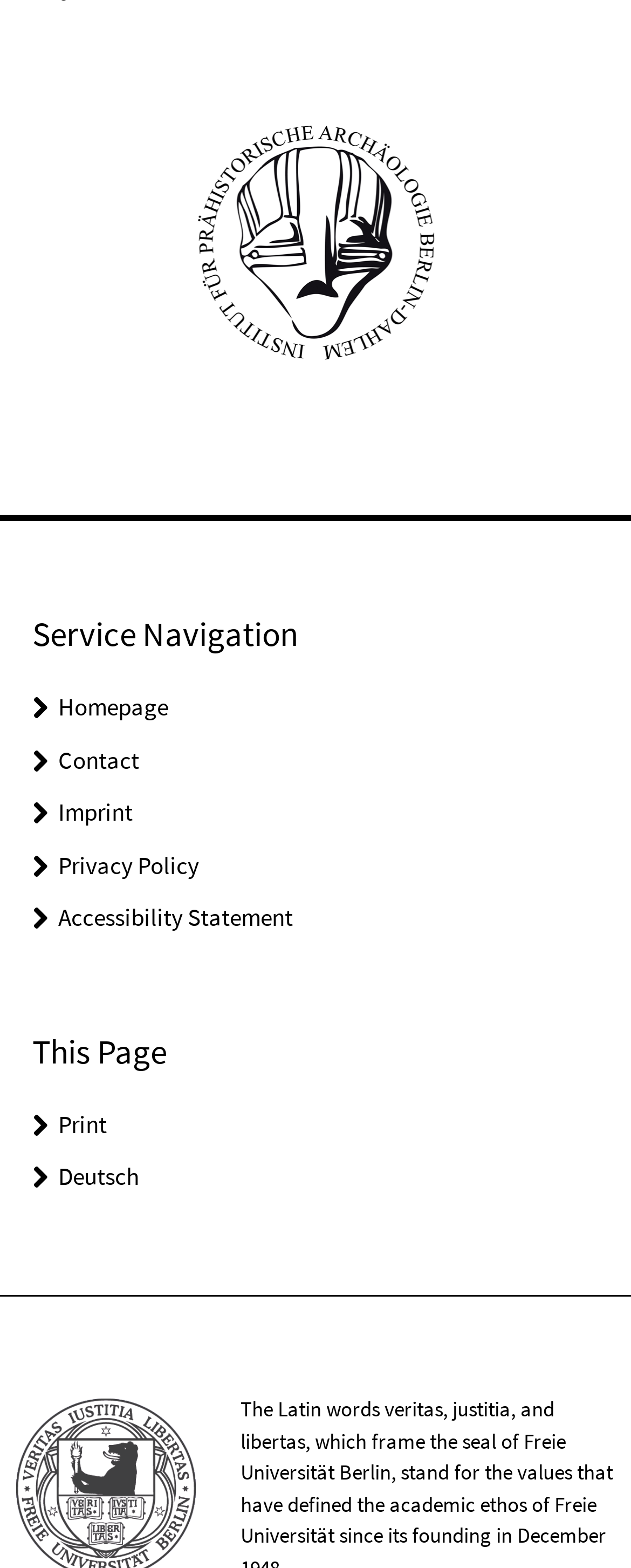Using the provided description Deutsch, find the bounding box coordinates for the UI element. Provide the coordinates in (top-left x, top-left y, bottom-right x, bottom-right y) format, ensuring all values are between 0 and 1.

[0.092, 0.74, 0.221, 0.76]